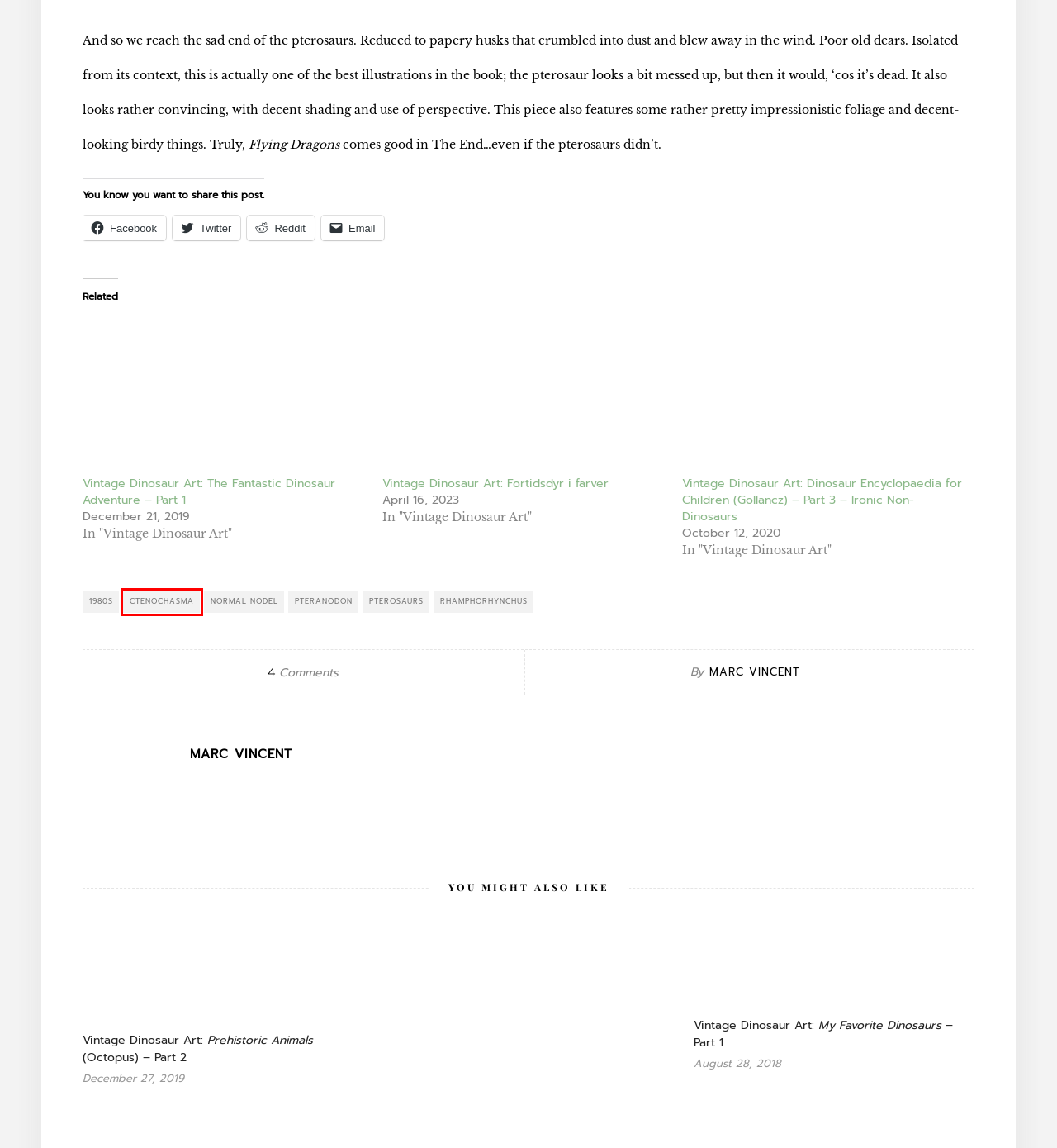Review the screenshot of a webpage which includes a red bounding box around an element. Select the description that best fits the new webpage once the element in the bounding box is clicked. Here are the candidates:
A. Vintage Dinosaur Art: Prehistoric Animals (Octopus) – Part 2 – Love in the Time of Chasmosaurs
B. Ctenochasma – Love in the Time of Chasmosaurs
C. Marc Vincent – Love in the Time of Chasmosaurs
D. 1980s – Love in the Time of Chasmosaurs
E. Vintage Dinosaur Art: Fortidsdyr i farver – Love in the Time of Chasmosaurs
F. pterosaurs – Love in the Time of Chasmosaurs
G. Normal Nodel – Love in the Time of Chasmosaurs
H. pteranodon – Love in the Time of Chasmosaurs

B